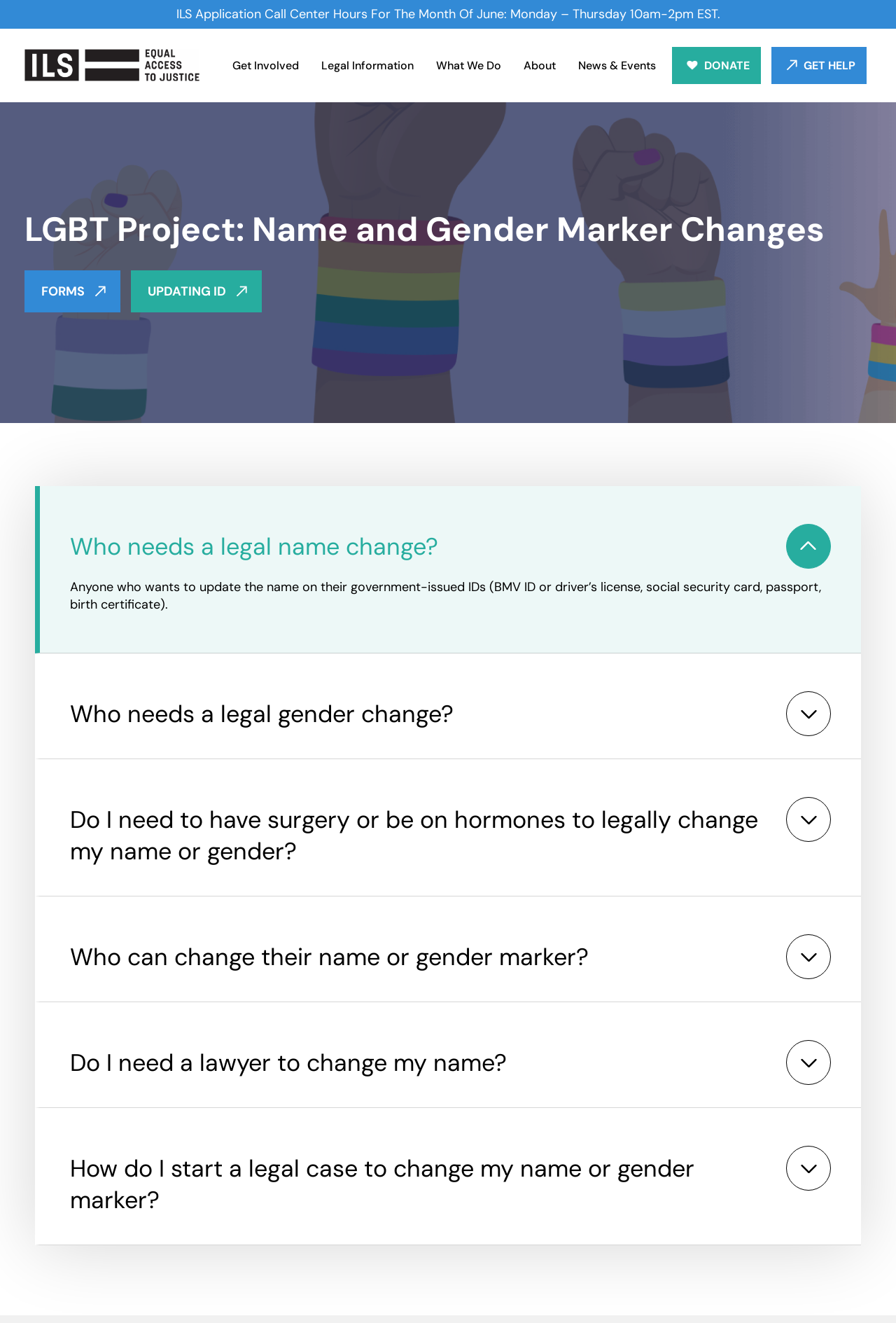Please identify the bounding box coordinates of the area that needs to be clicked to follow this instruction: "Click the 'GET HELP' link".

[0.861, 0.035, 0.967, 0.063]